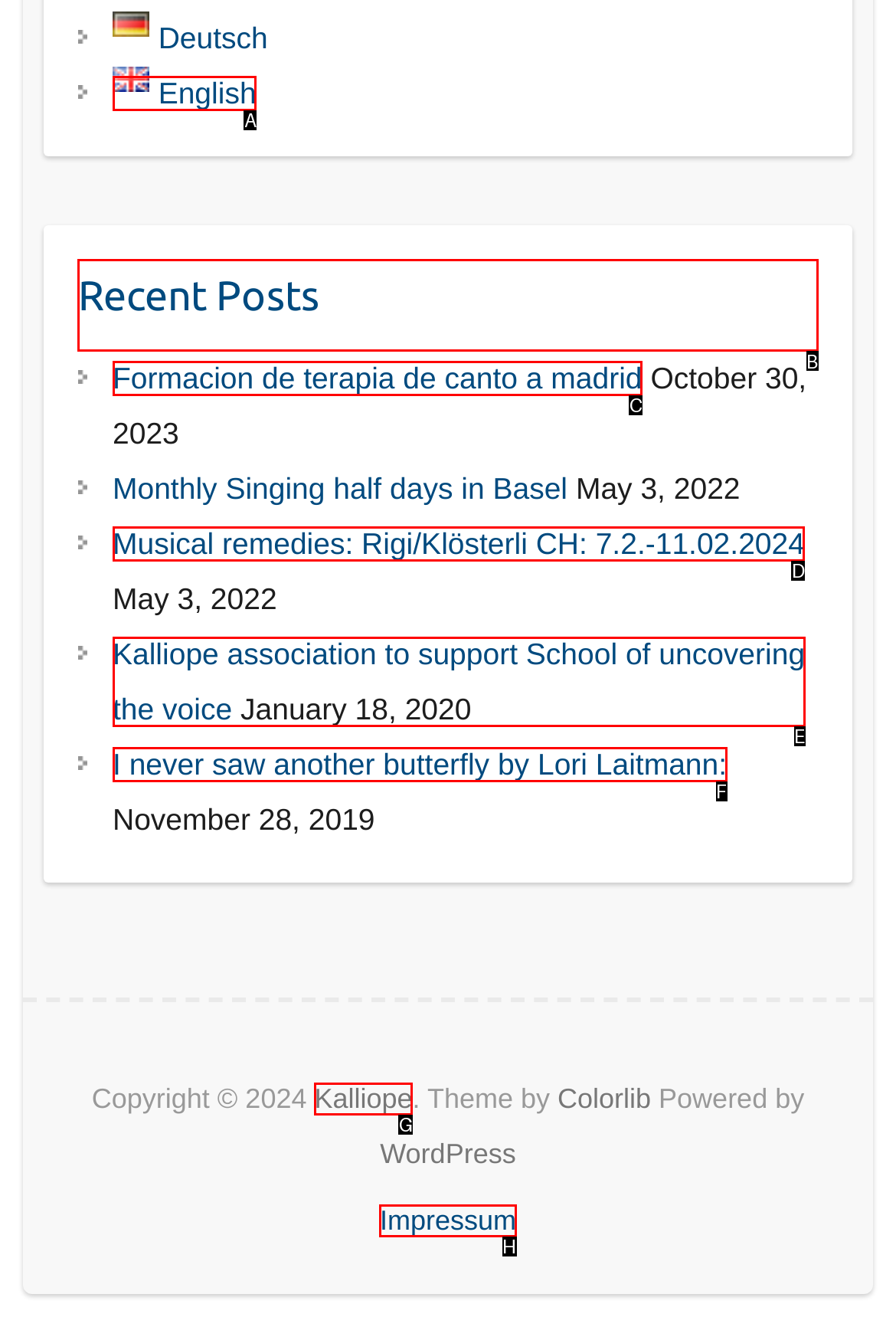Specify which UI element should be clicked to accomplish the task: Read recent posts. Answer with the letter of the correct choice.

B